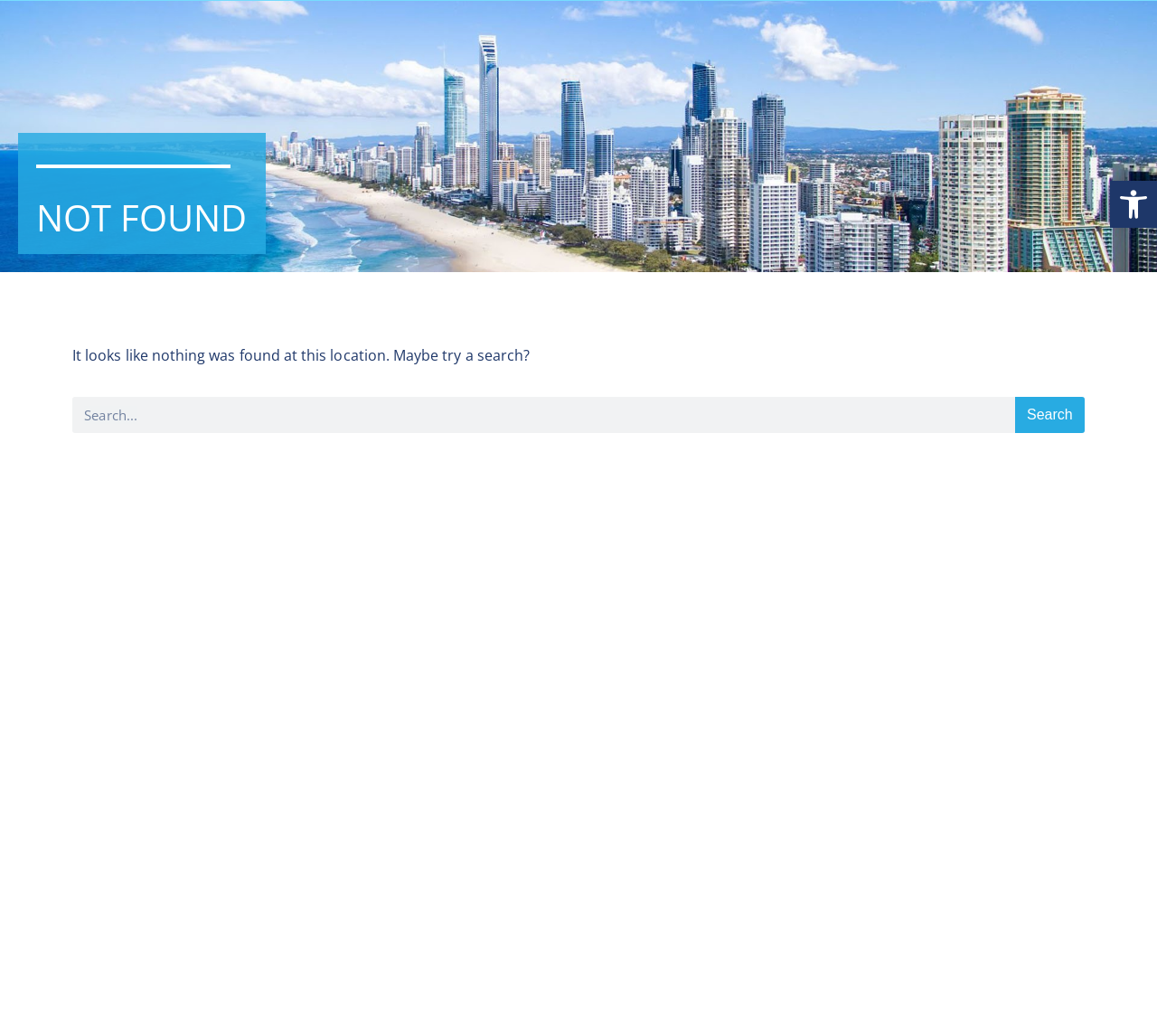Answer the question below with a single word or a brief phrase: 
What is the function of the button next to the search box?

Submit search